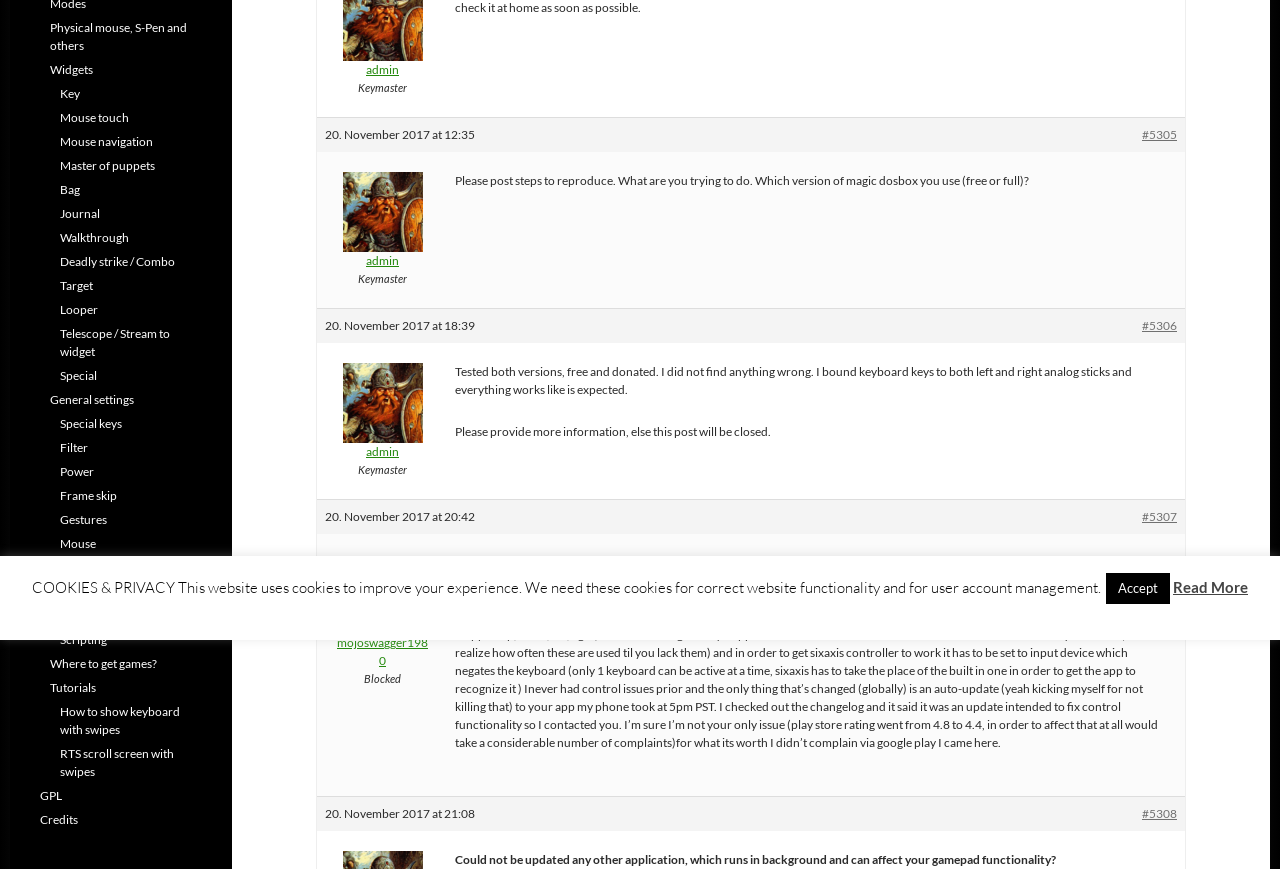Using the provided element description, identify the bounding box coordinates as (top-left x, top-left y, bottom-right x, bottom-right y). Ensure all values are between 0 and 1. Description: Deadly strike / Combo

[0.047, 0.292, 0.137, 0.31]